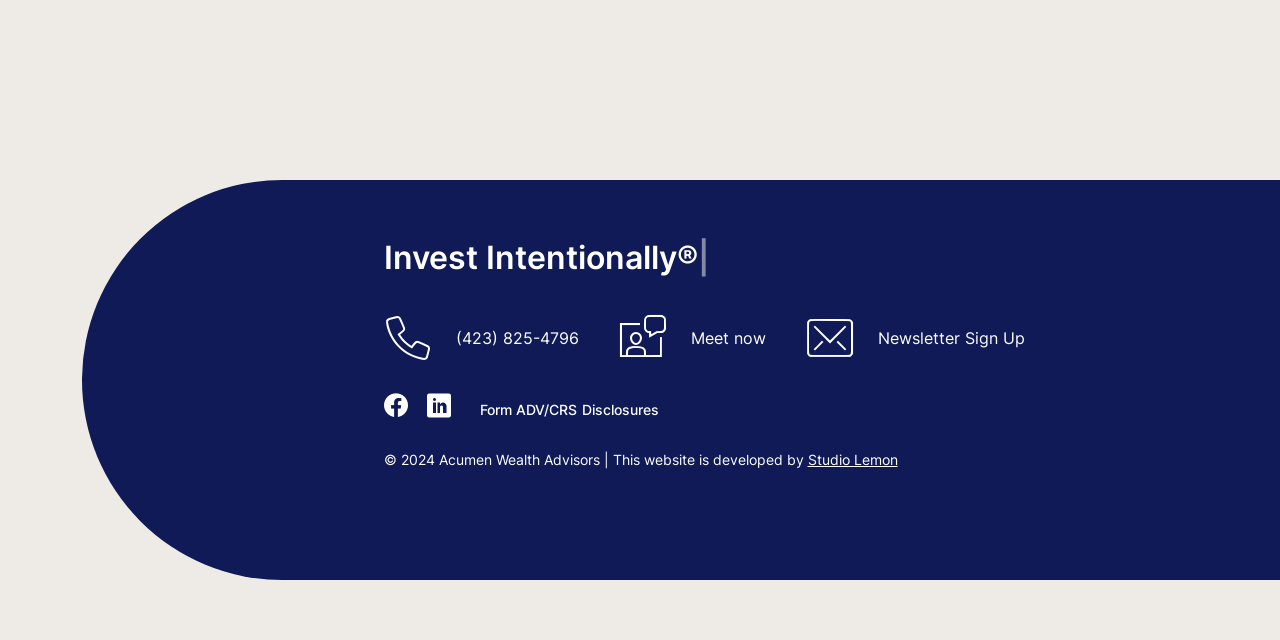Find the bounding box coordinates for the element described here: "Newsletter Sign Up".

[0.686, 0.509, 0.8, 0.547]